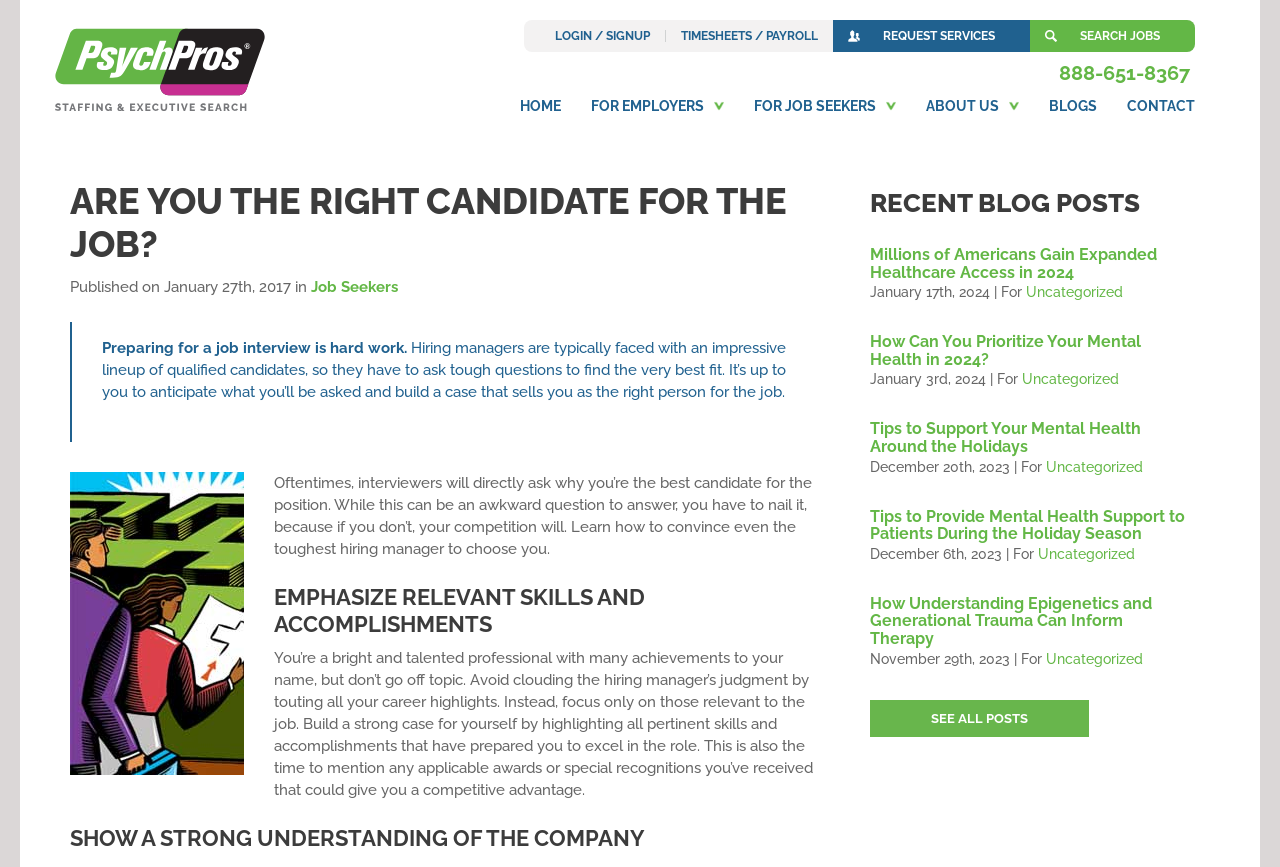Use a single word or phrase to respond to the question:
How many links are there in the main navigation menu?

6